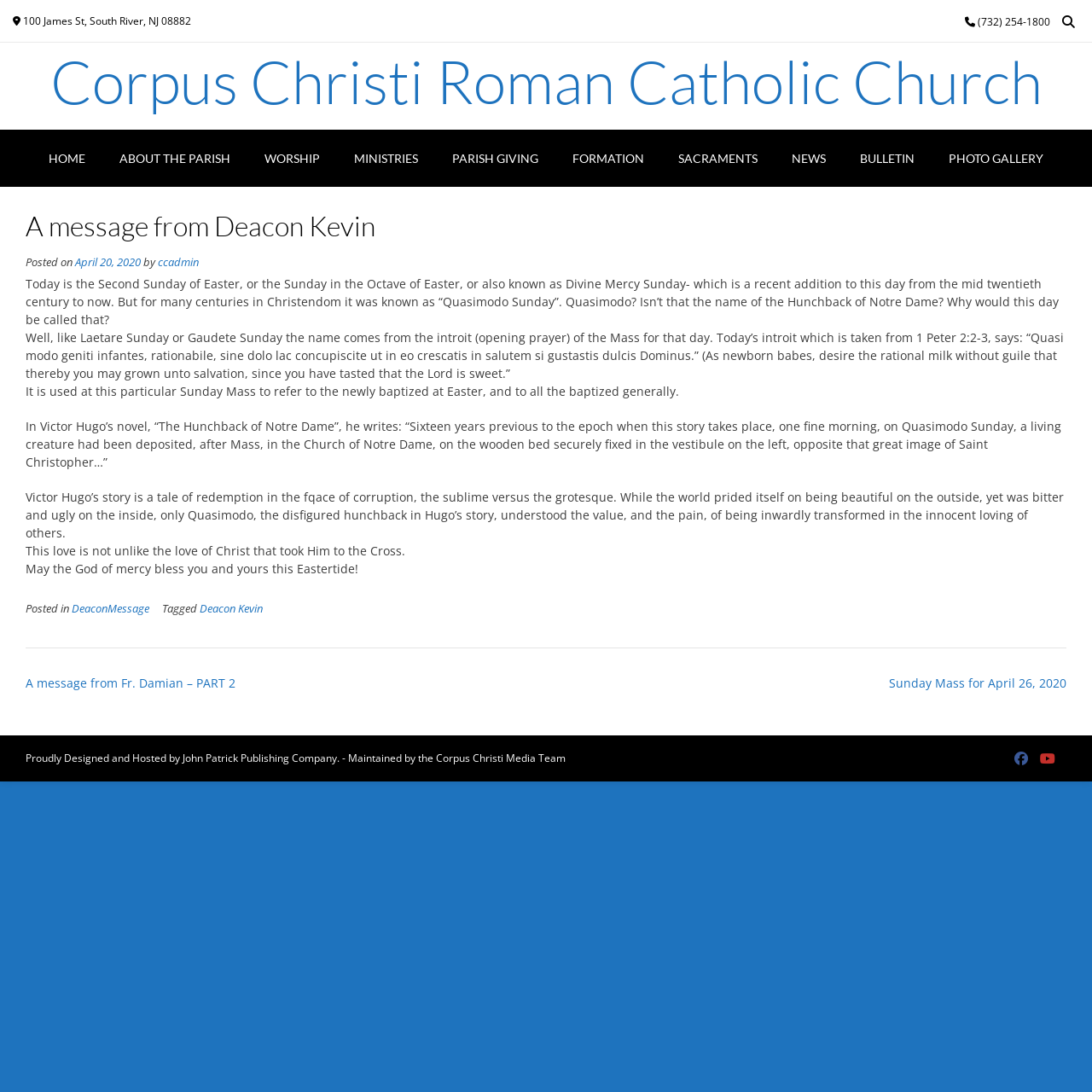Locate the coordinates of the bounding box for the clickable region that fulfills this instruction: "Call the church using the phone number".

[0.893, 0.013, 0.962, 0.027]